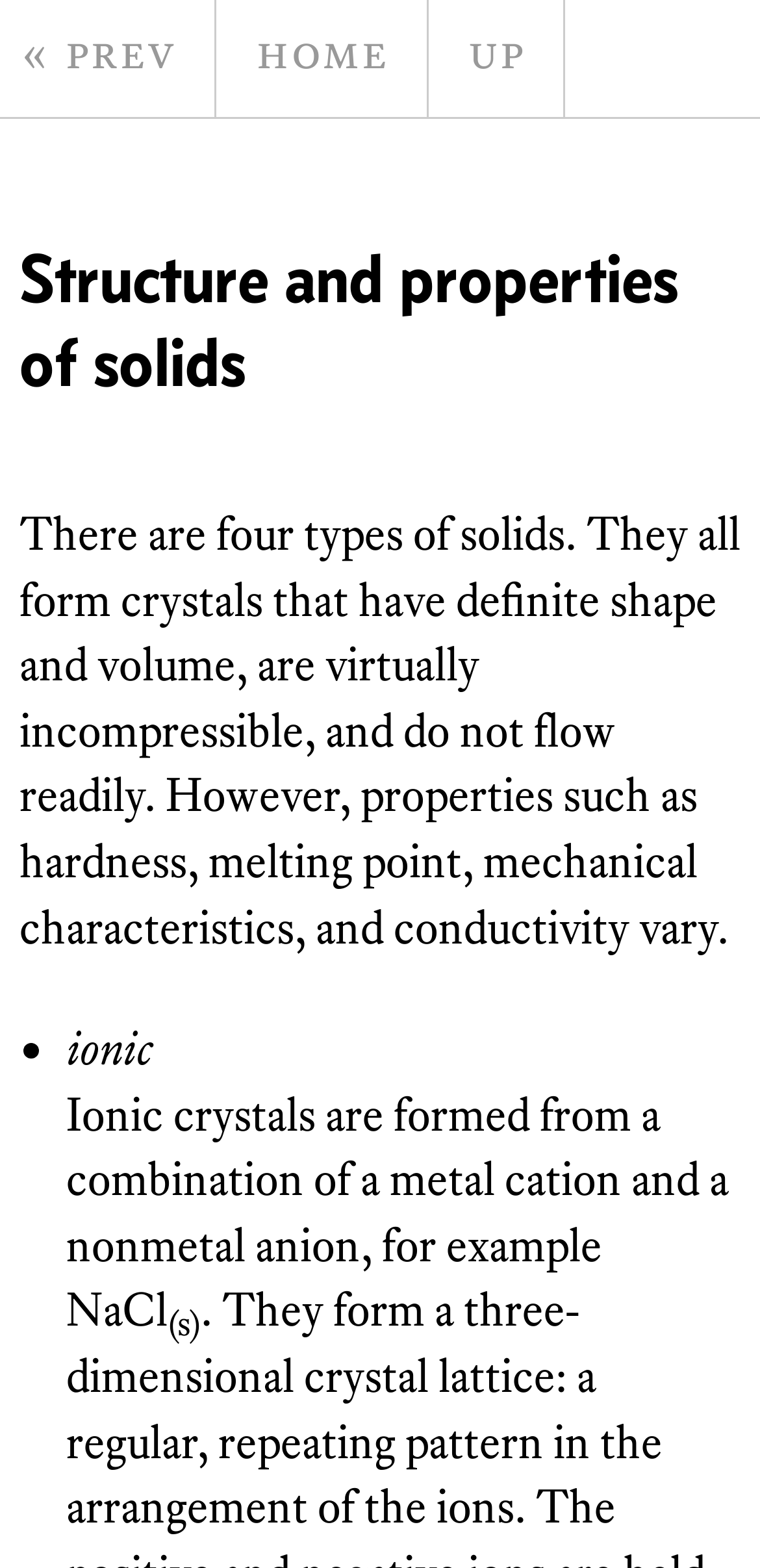Provide a brief response using a word or short phrase to this question:
How many links are there in the navigation section?

Three